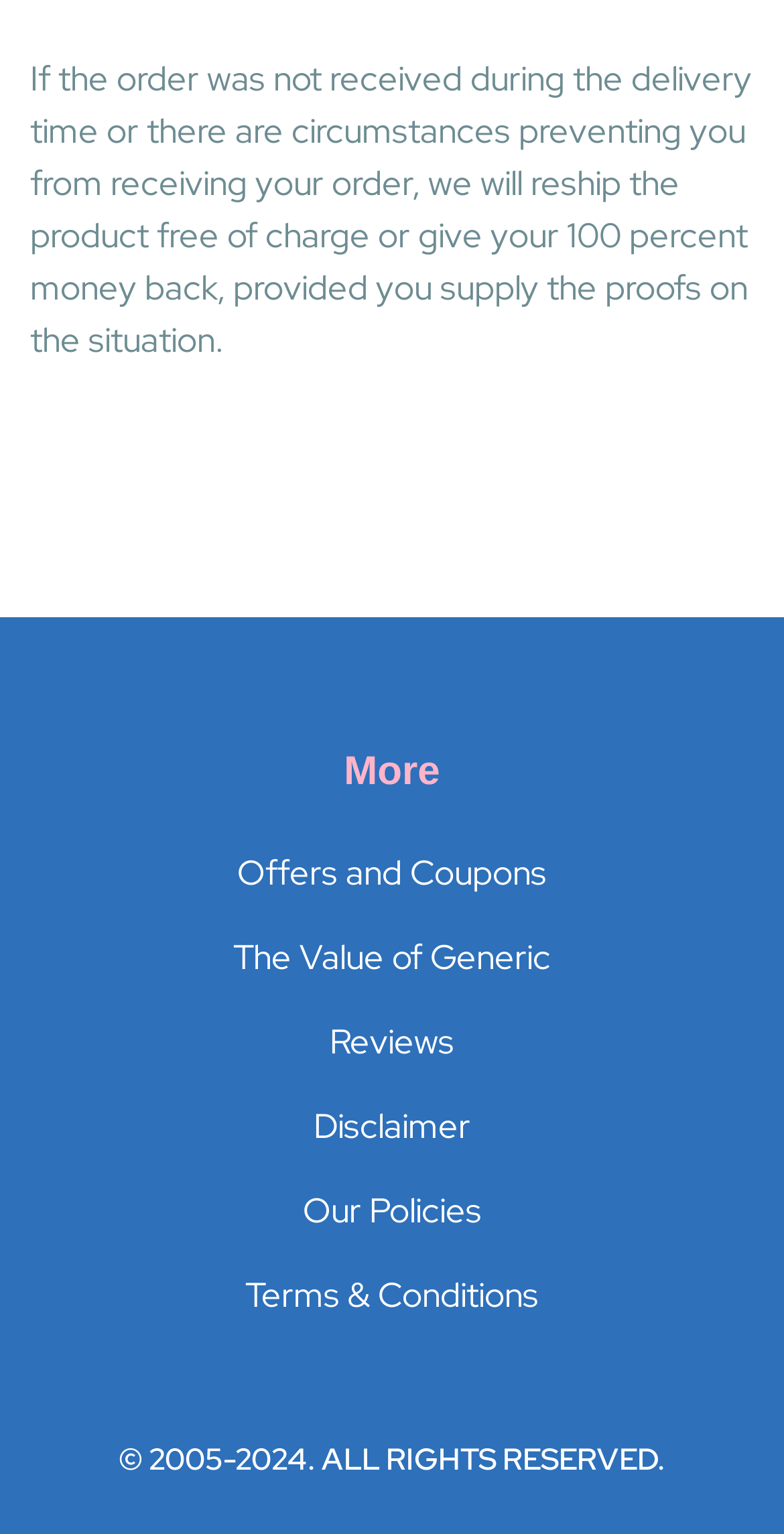Reply to the question with a brief word or phrase: What is the purpose of the company's reshipping policy?

To ensure customer satisfaction